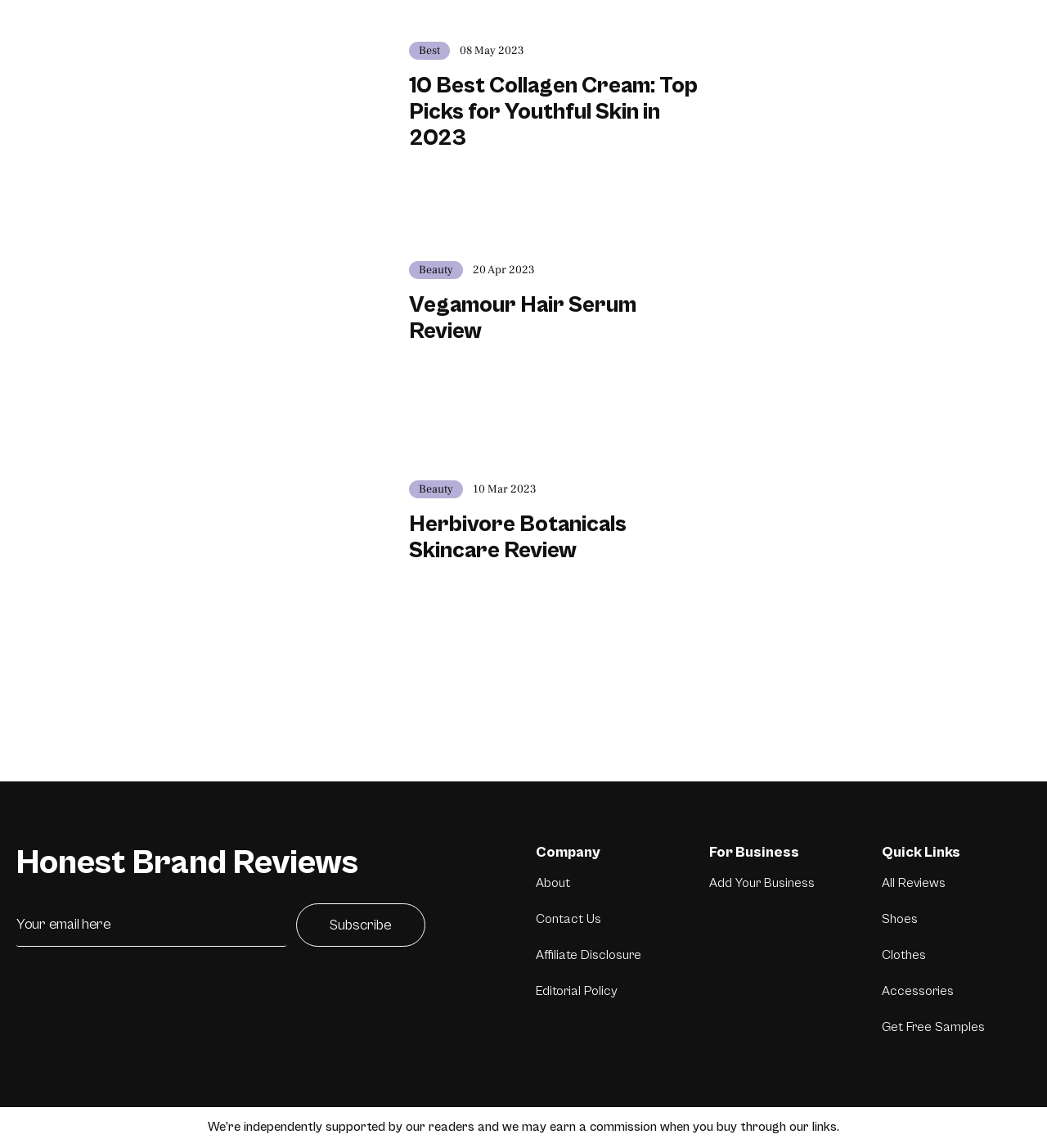Highlight the bounding box coordinates of the region I should click on to meet the following instruction: "View all reviews".

[0.842, 0.763, 0.903, 0.776]